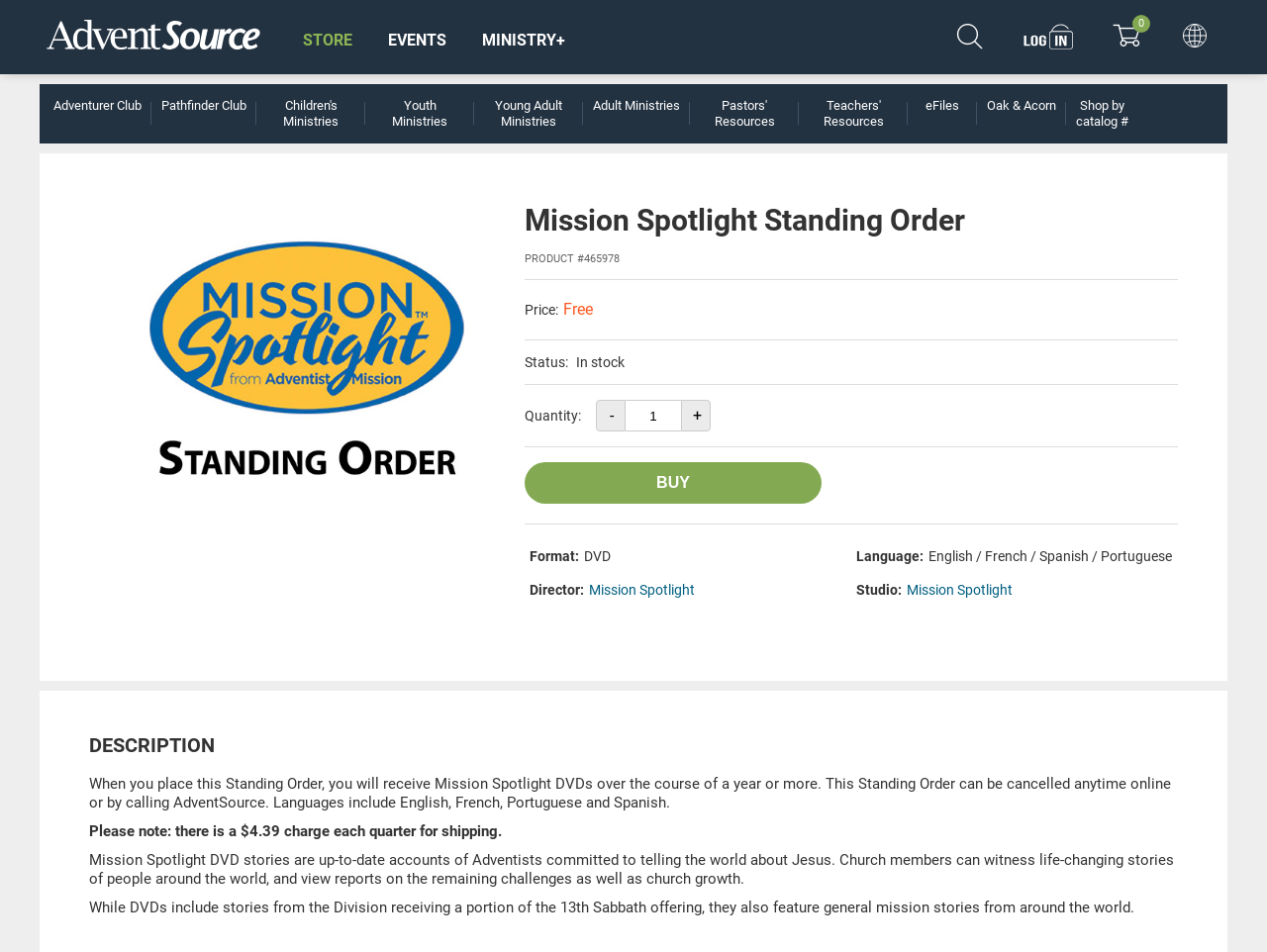Generate a comprehensive description of the webpage.

The webpage is for AdventSource, an online store for Adventist resources. At the top, there is a heading with the website's name, accompanied by a logo image. Below this, there are several links to different sections of the website, including STORE, EVENTS, MINISTRY+, and a login link.

On the right side of the top section, there are links to the shopping cart and language options, each accompanied by an image. Below this, there is a search bar with a "Search" label and a textbox to enter search queries.

The main content of the webpage is divided into two sections. On the left, there are links to various ministries, including Adventurer Club, Pathfinder Club, Children's Ministries, and others. On the right, there is a product description for "Mission Spotlight Standing Order", which includes an image, product information, and a "BUY" button.

The product information section includes details such as price, status, quantity, and format. There are also links to decrease or increase the quantity, and a spin button to enter a custom quantity. Below this, there are additional details about the product, including the director, studio, and language options.

Further down the page, there is a section with a heading "DESCRIPTION", which includes a lengthy text describing the product and its features. The text is divided into several paragraphs, with information about the product's content, shipping, and other details.